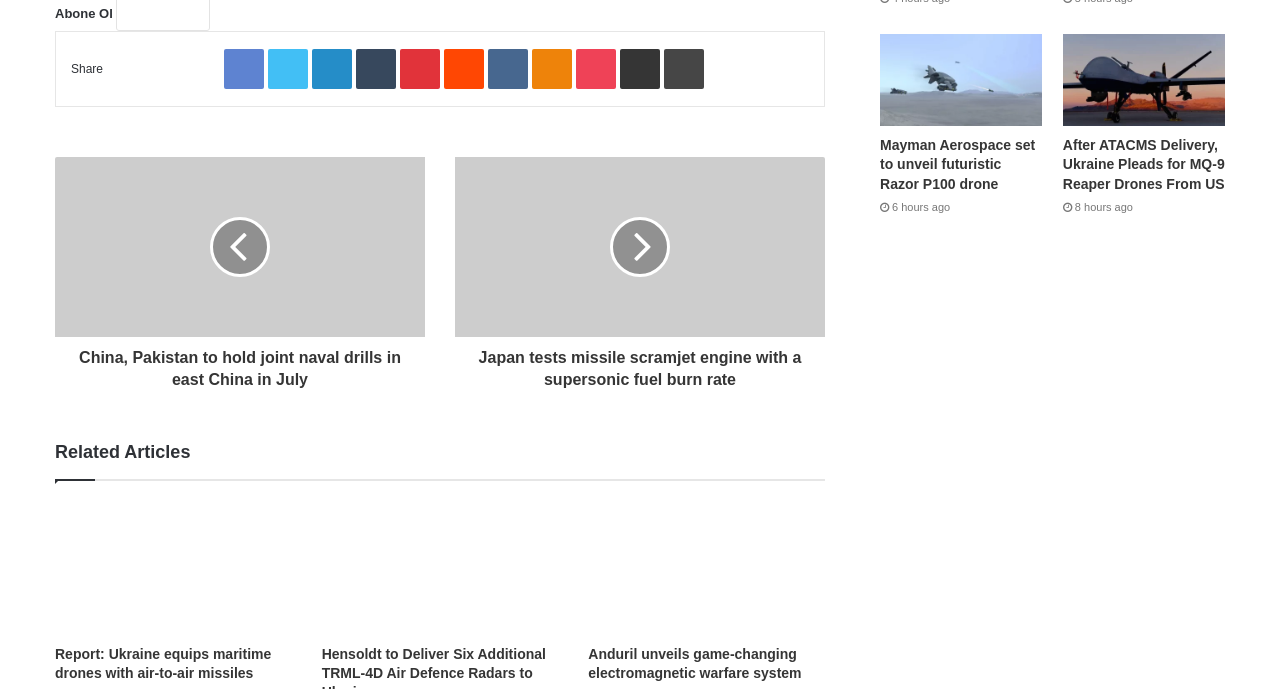Please provide a one-word or short phrase answer to the question:
How many social media links are available?

11